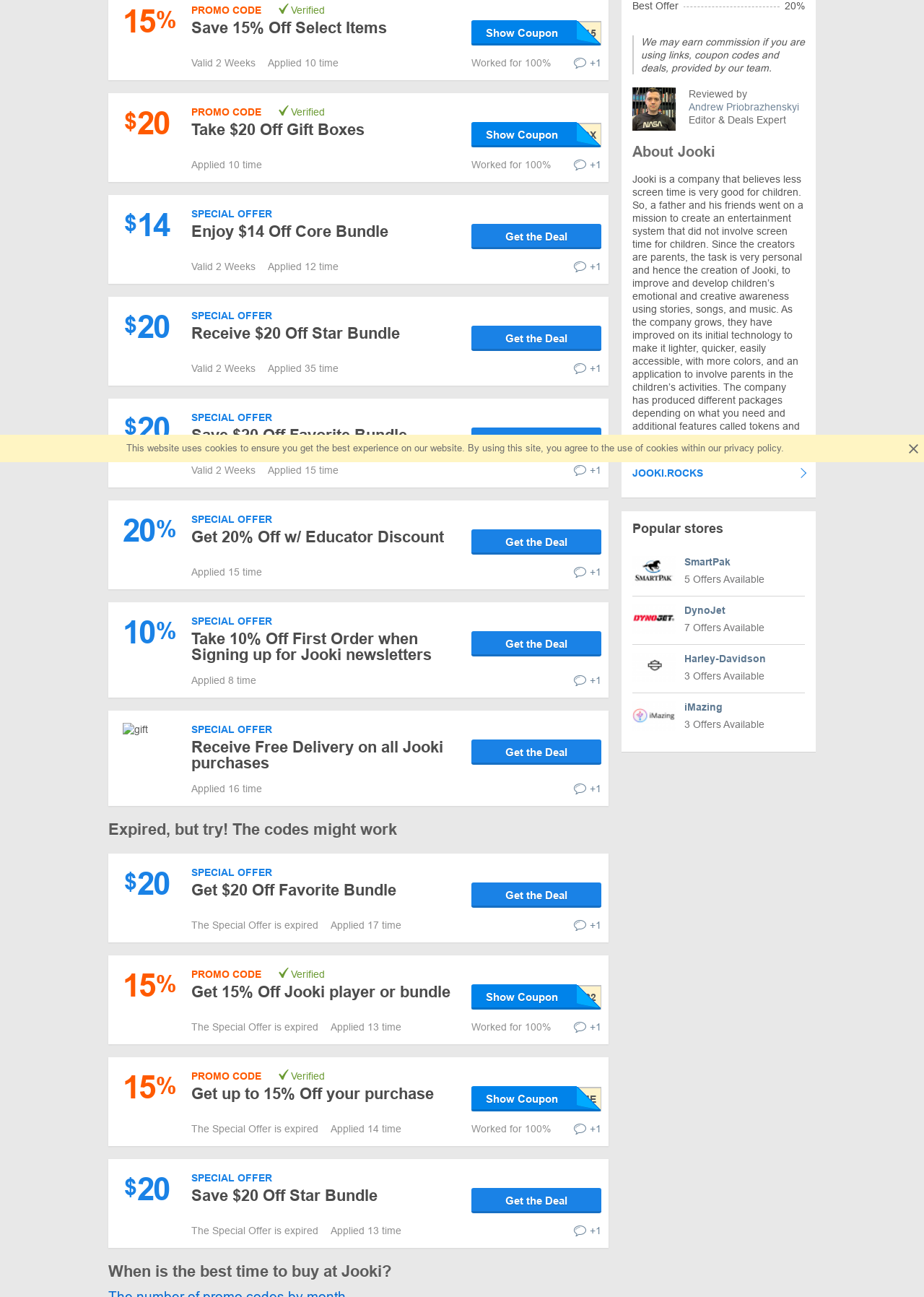Provide the bounding box coordinates of the UI element that matches the description: "Show Coupon".

[0.51, 0.759, 0.651, 0.778]